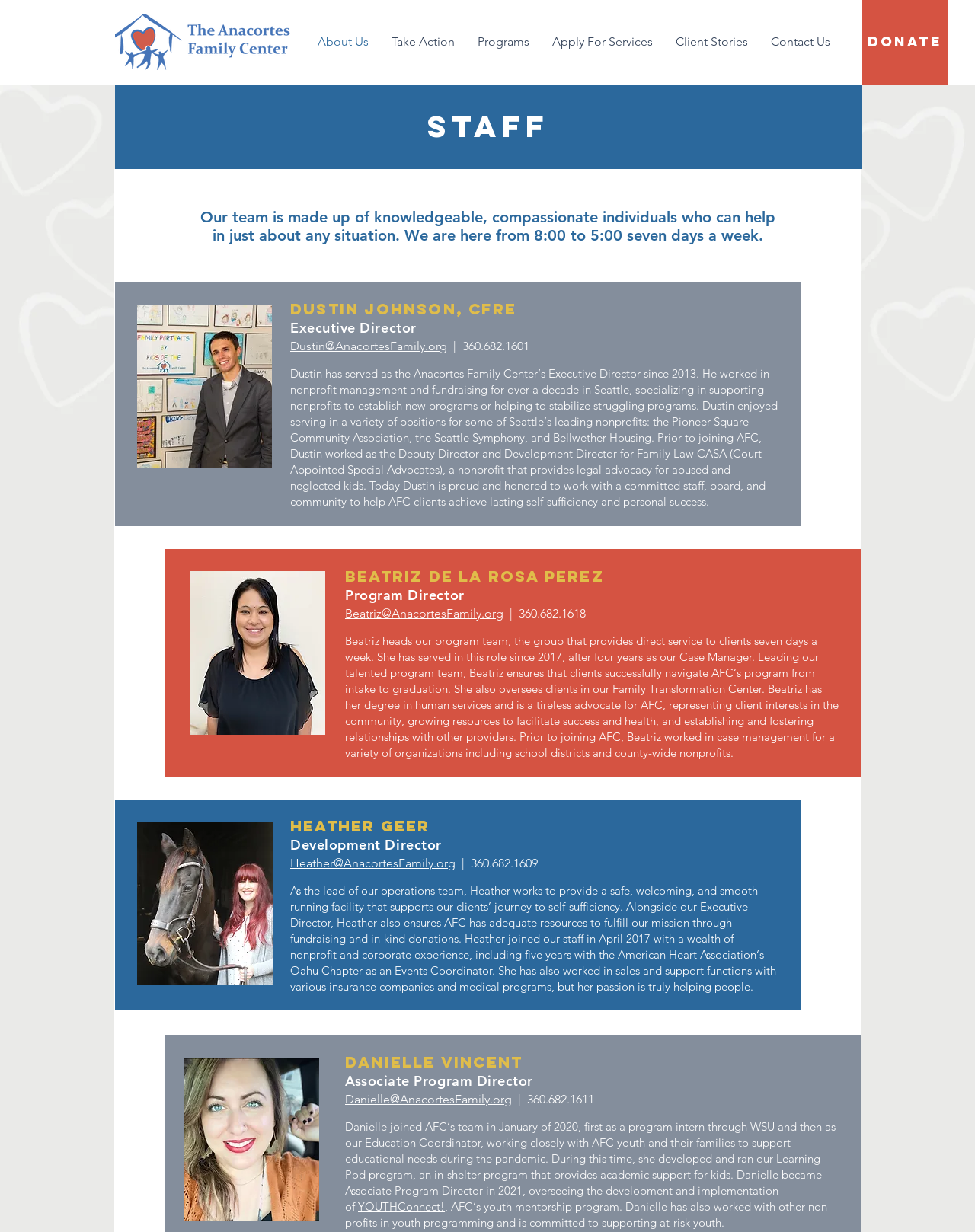Determine the coordinates of the bounding box that should be clicked to complete the instruction: "Click the 'DONATE' button". The coordinates should be represented by four float numbers between 0 and 1: [left, top, right, bottom].

[0.884, 0.0, 0.973, 0.069]